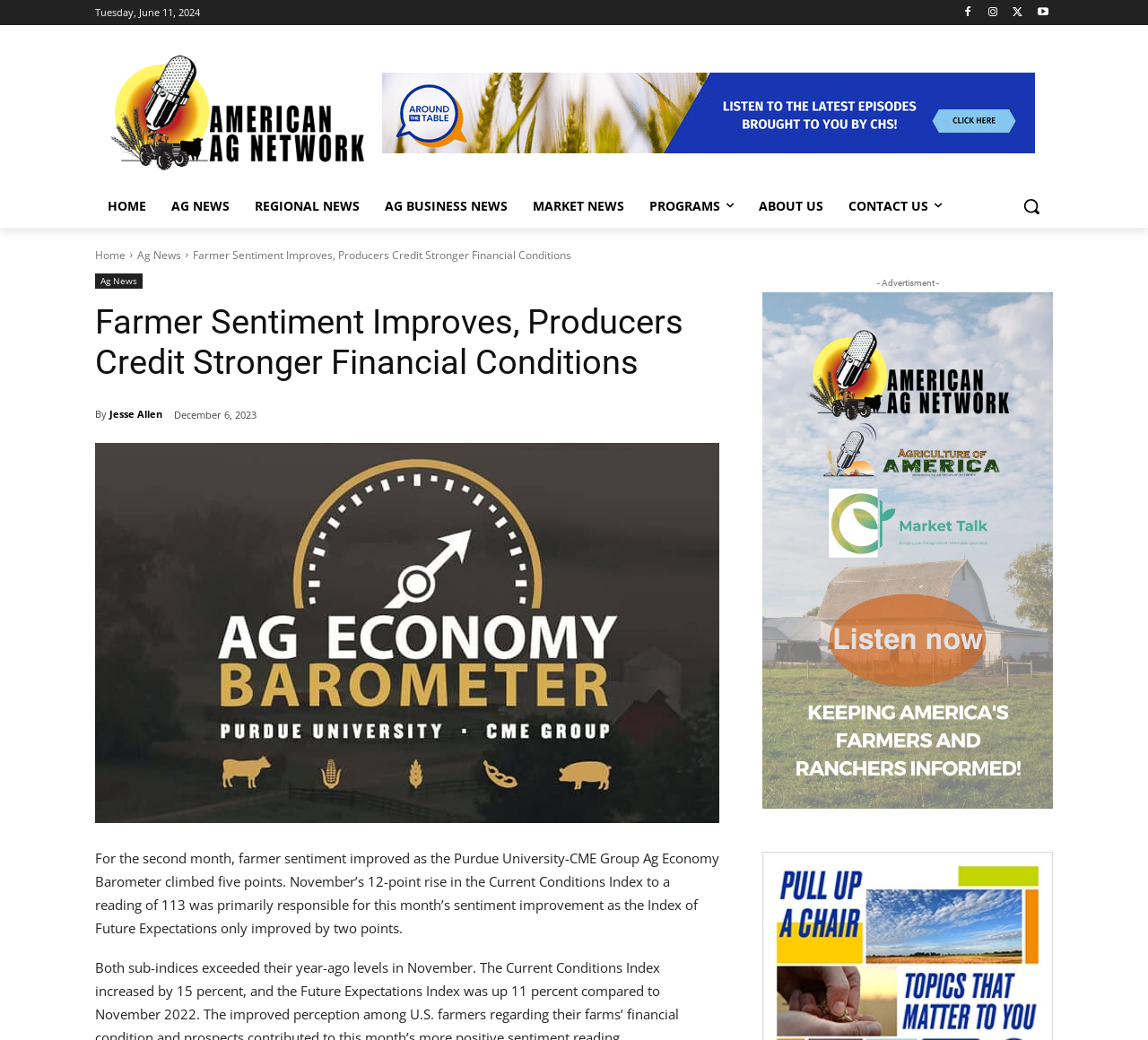What is the name of the university mentioned?
Based on the screenshot, answer the question with a single word or phrase.

Purdue University